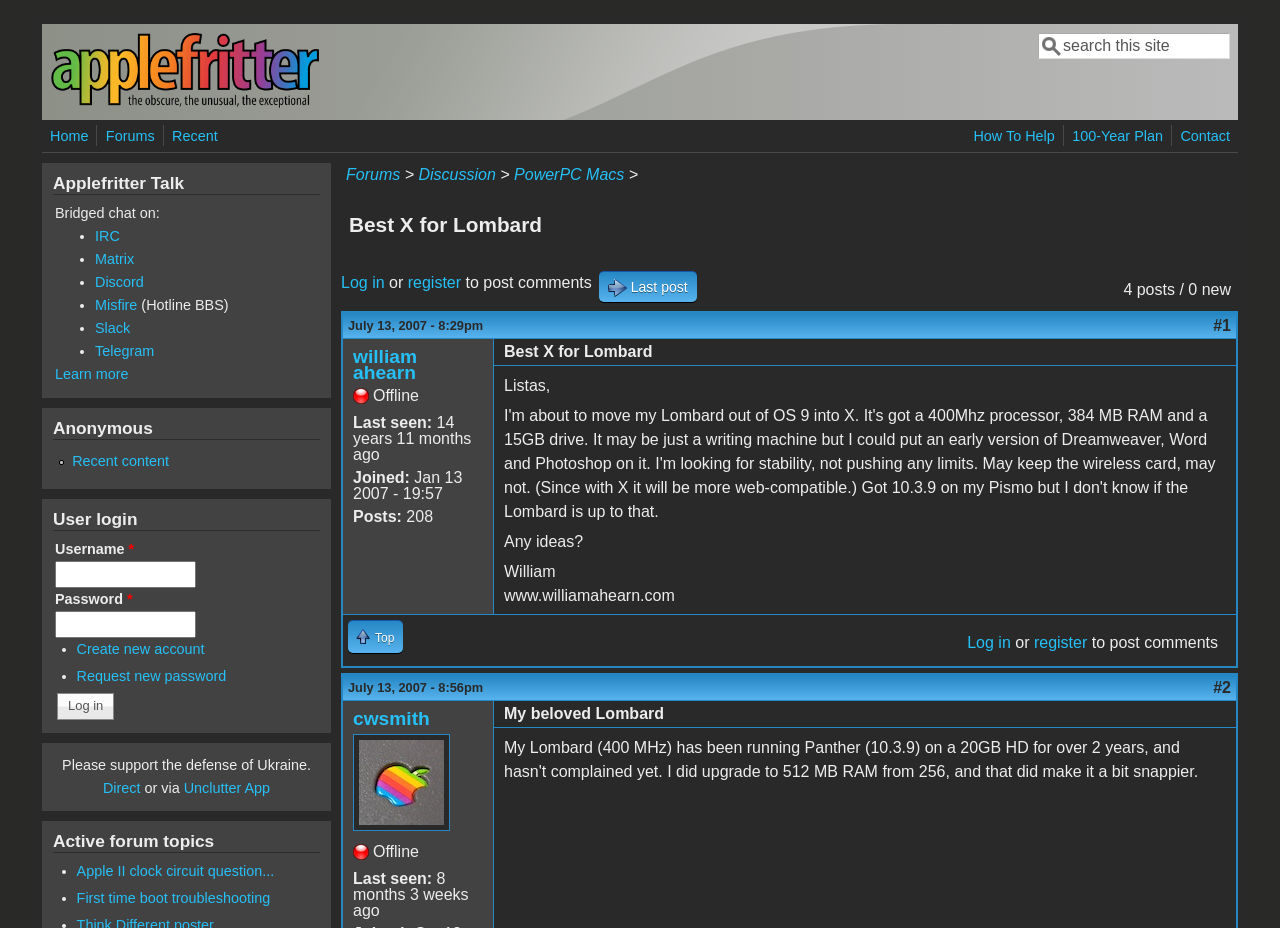Please determine the bounding box coordinates of the clickable area required to carry out the following instruction: "Check the last post". The coordinates must be four float numbers between 0 and 1, represented as [left, top, right, bottom].

[0.468, 0.292, 0.544, 0.325]